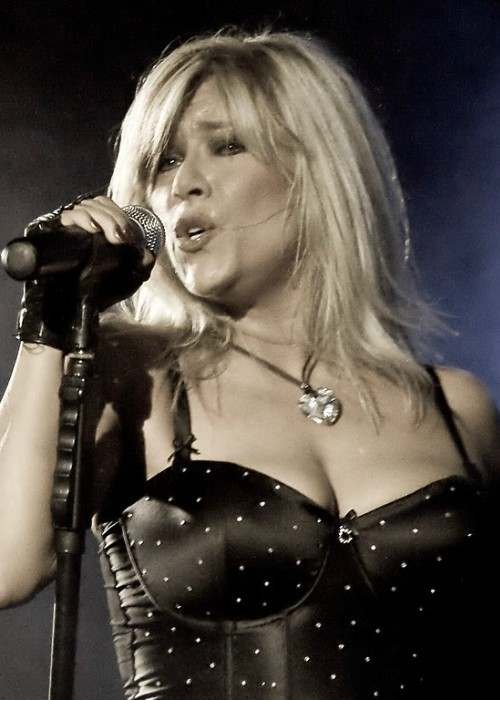What is the color of Samantha Fox's hair?
Carefully examine the image and provide a detailed answer to the question.

The image shows Samantha Fox's flowing hair framing her face, and it is clearly blonde in color, adding to the vibrant energy of the performance.